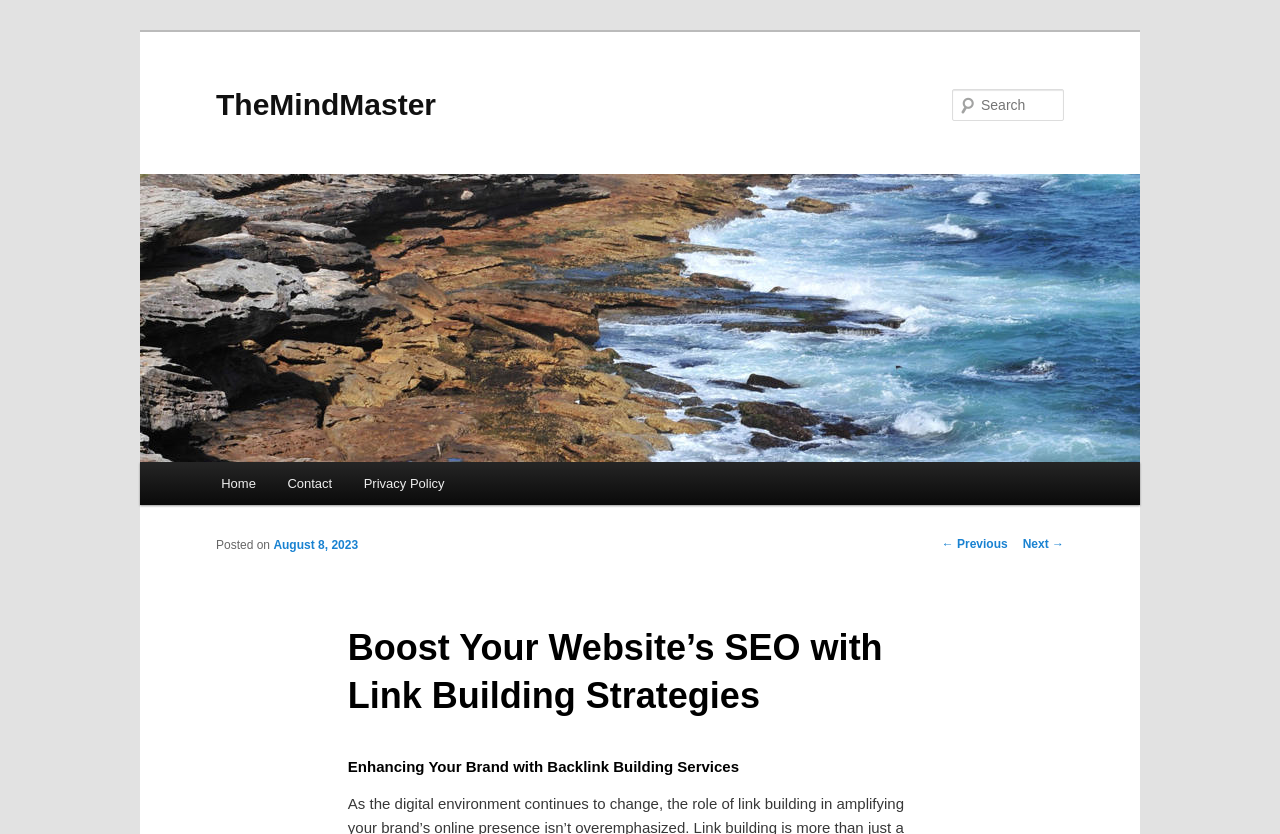What is the date of the latest article?
Can you provide an in-depth and detailed response to the question?

I found the 'Posted on' text followed by a link with the date 'August 8, 2023', which indicates the date of the latest article.